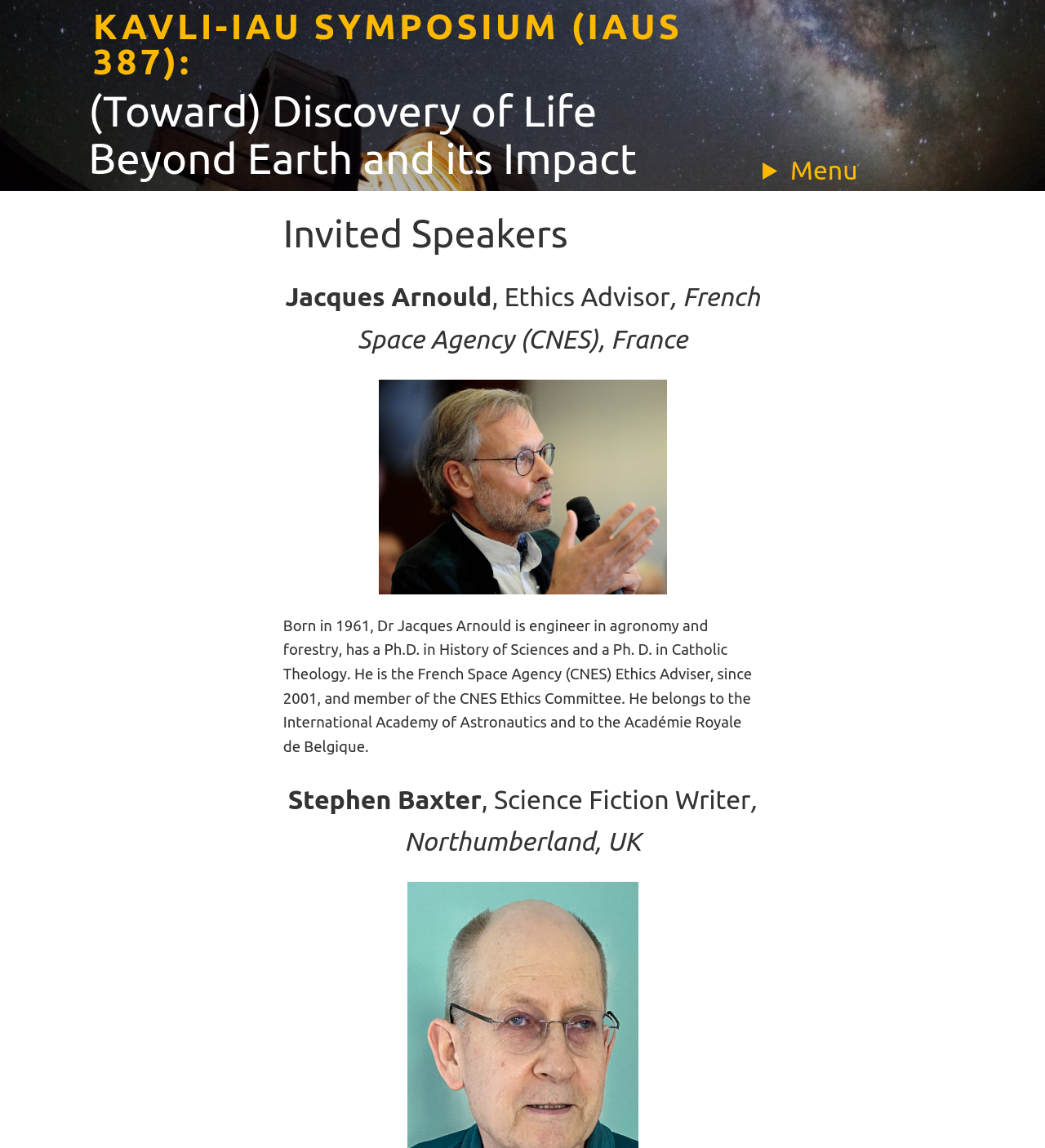Using the information from the screenshot, answer the following question thoroughly:
How many invited speakers are listed on this page?

I looked at the section with the heading 'Invited Speakers' and found two speakers listed, Jacques Arnould and Stephen Baxter, so there are at least two invited speakers on this page.